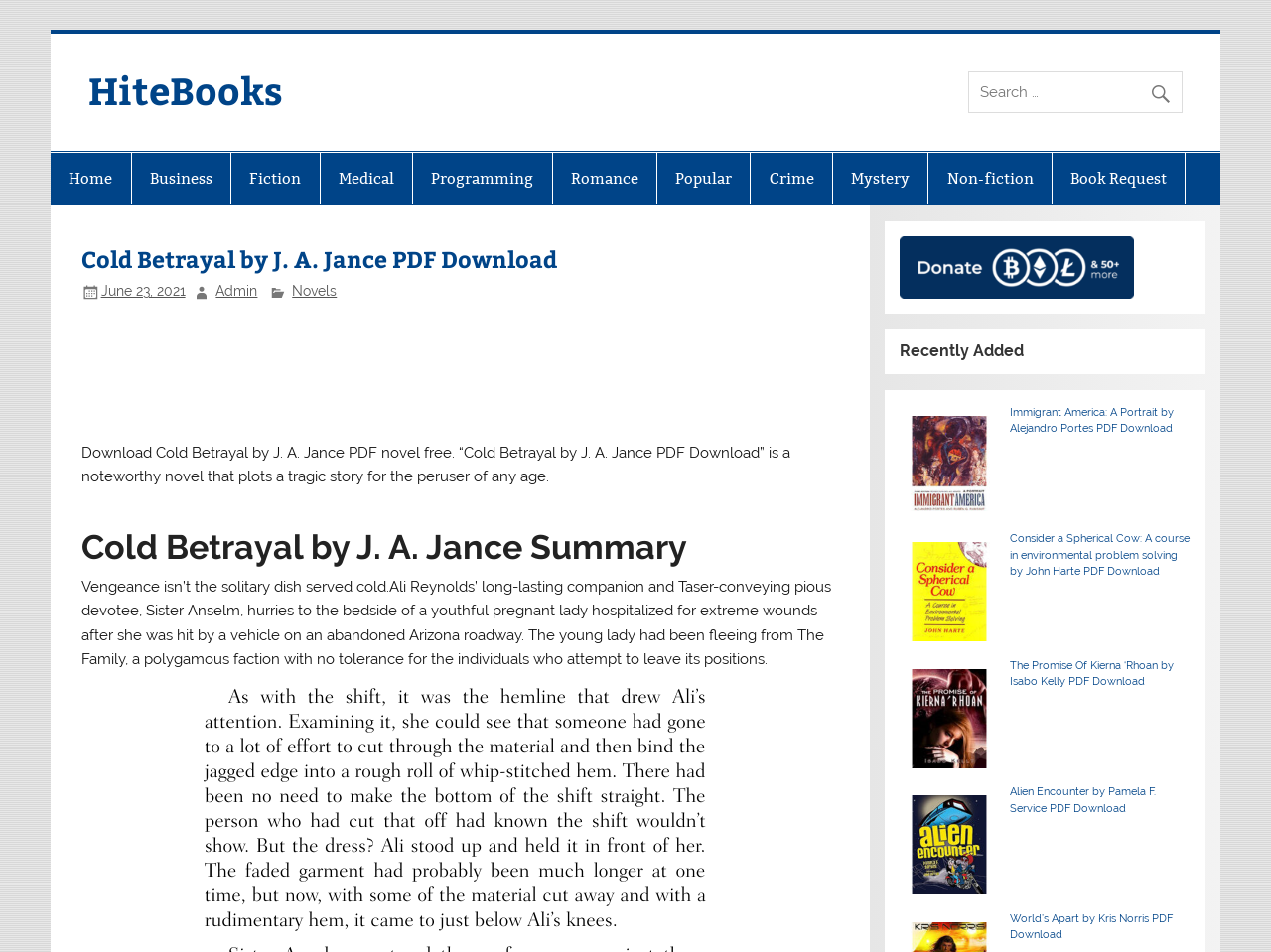Based on the image, provide a detailed and complete answer to the question: 
What is the author of the novel 'Immigrant America: A Portrait'?

The webpage lists several book titles, including 'Immigrant America: A Portrait by Alejandro Portes PDF Download', which indicates that the author of this novel is Alejandro Portes.